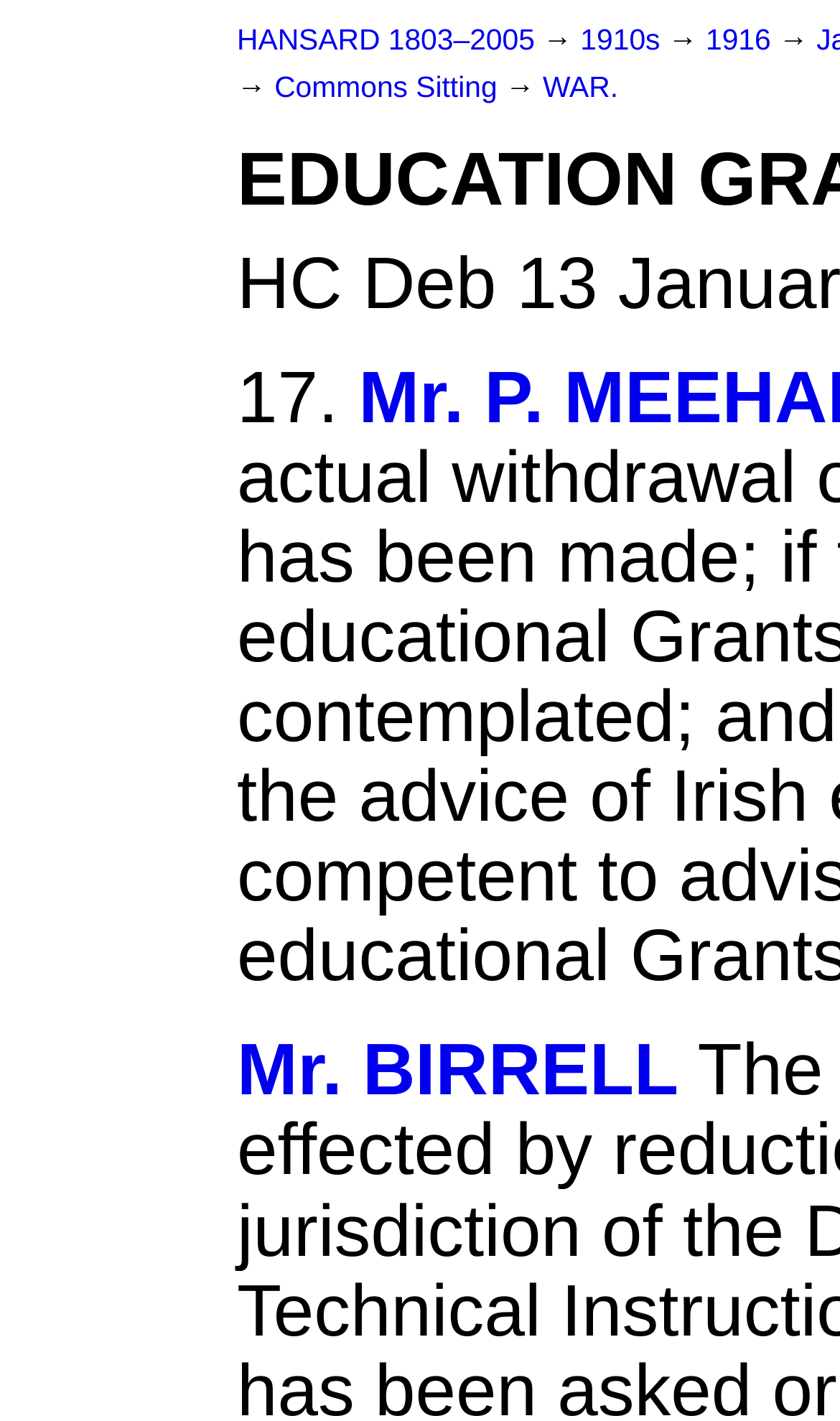What is the category of the webpage content?
Using the image, give a concise answer in the form of a single word or short phrase.

WAR